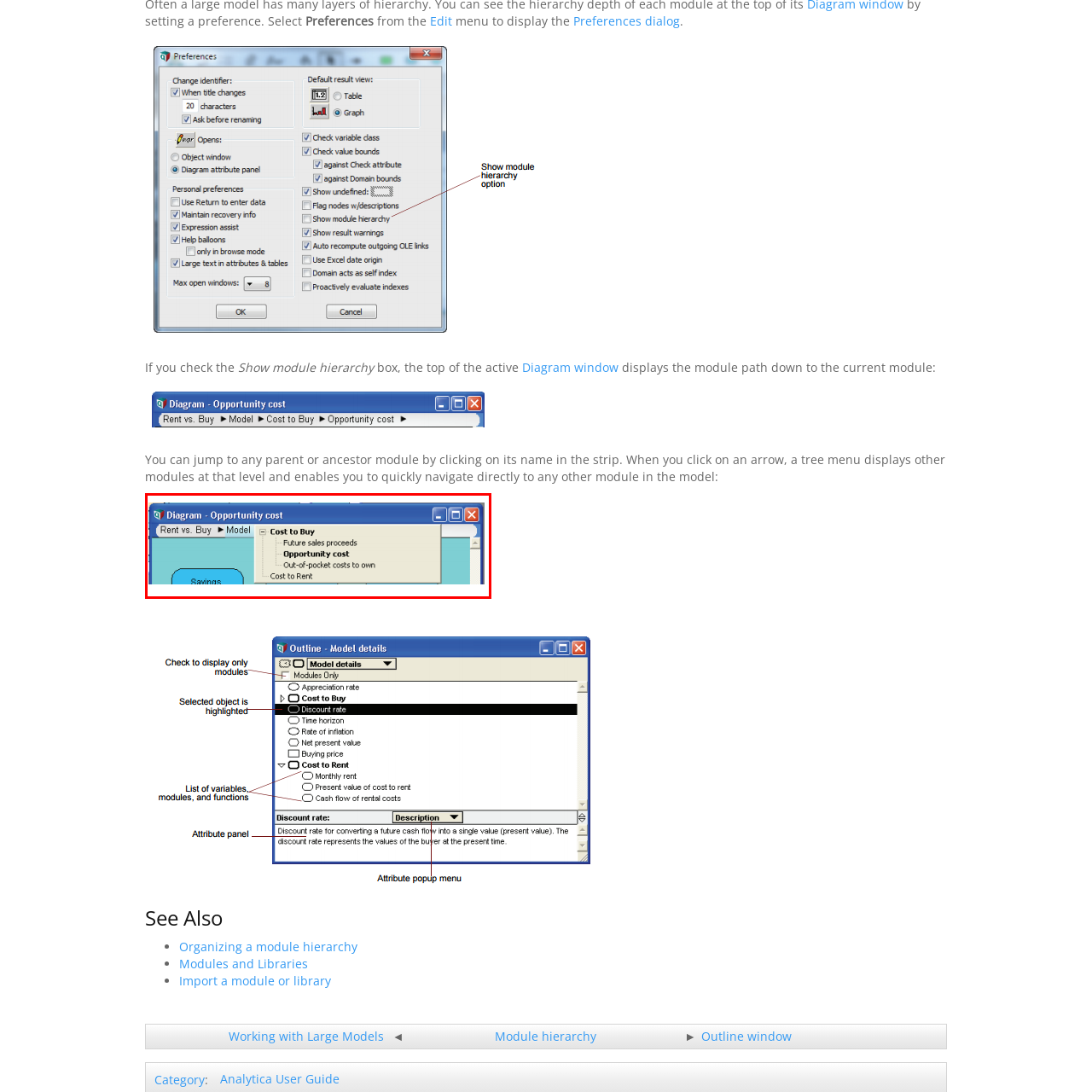Direct your attention to the image encased in a red frame, What is the purpose of the diagram? Please answer in one word or a brief phrase.

To assist in informed decision-making